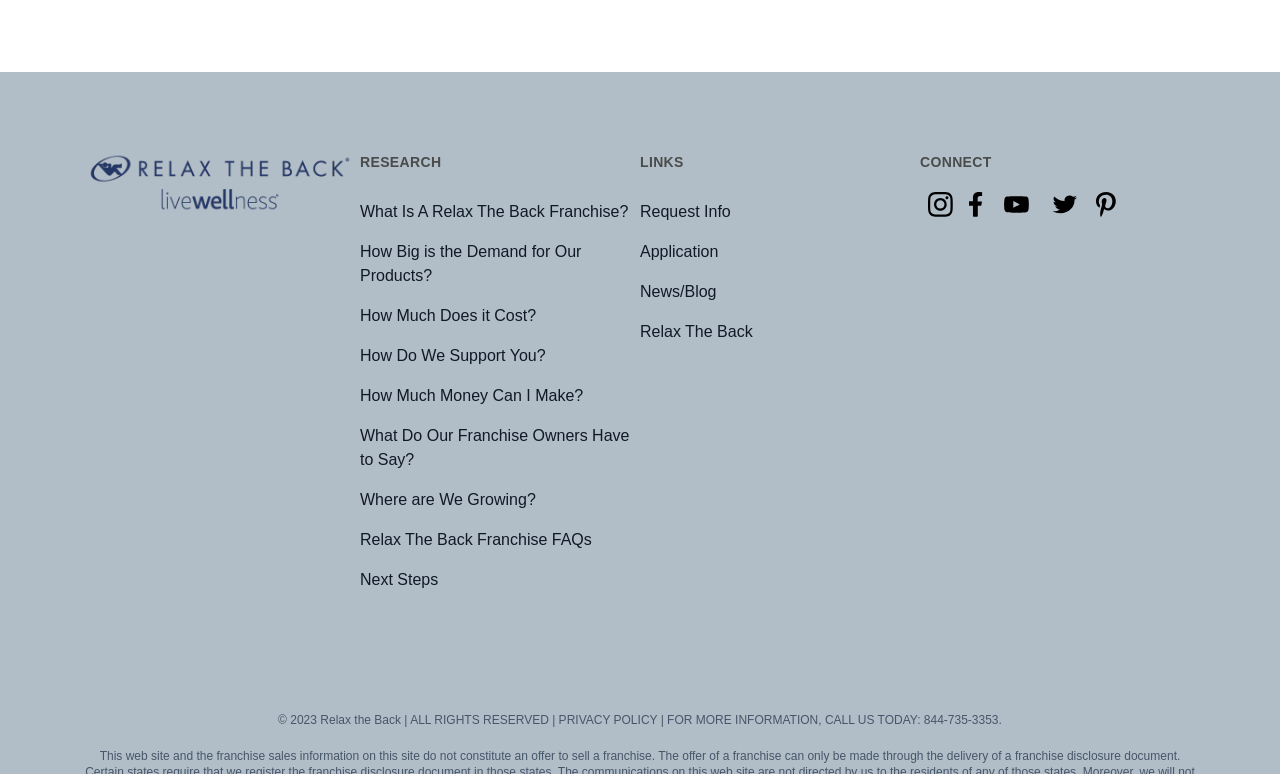How many social media links are there?
Please provide a single word or phrase as the answer based on the screenshot.

5